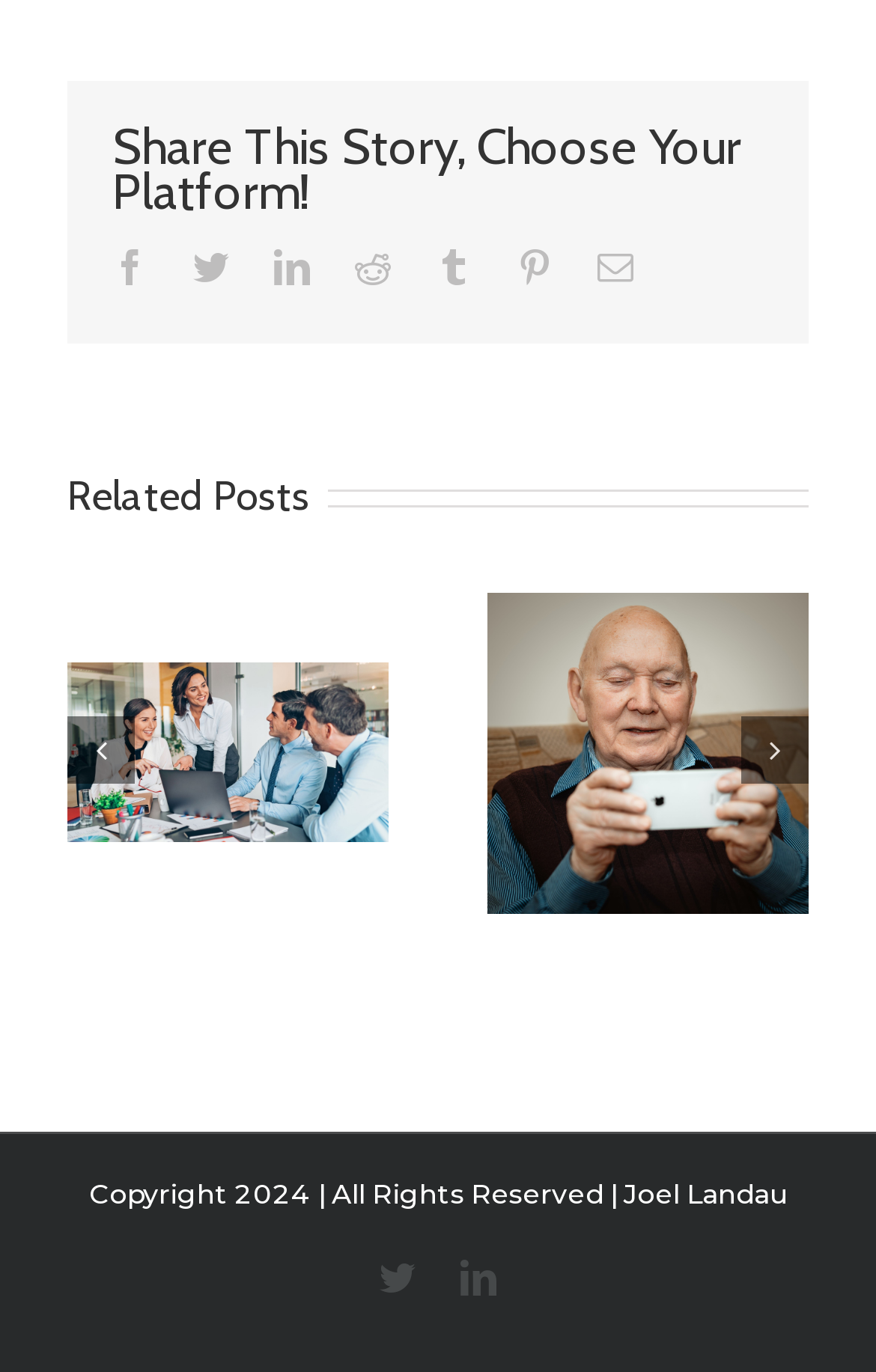How many social media platforms are available for sharing? Based on the screenshot, please respond with a single word or phrase.

7